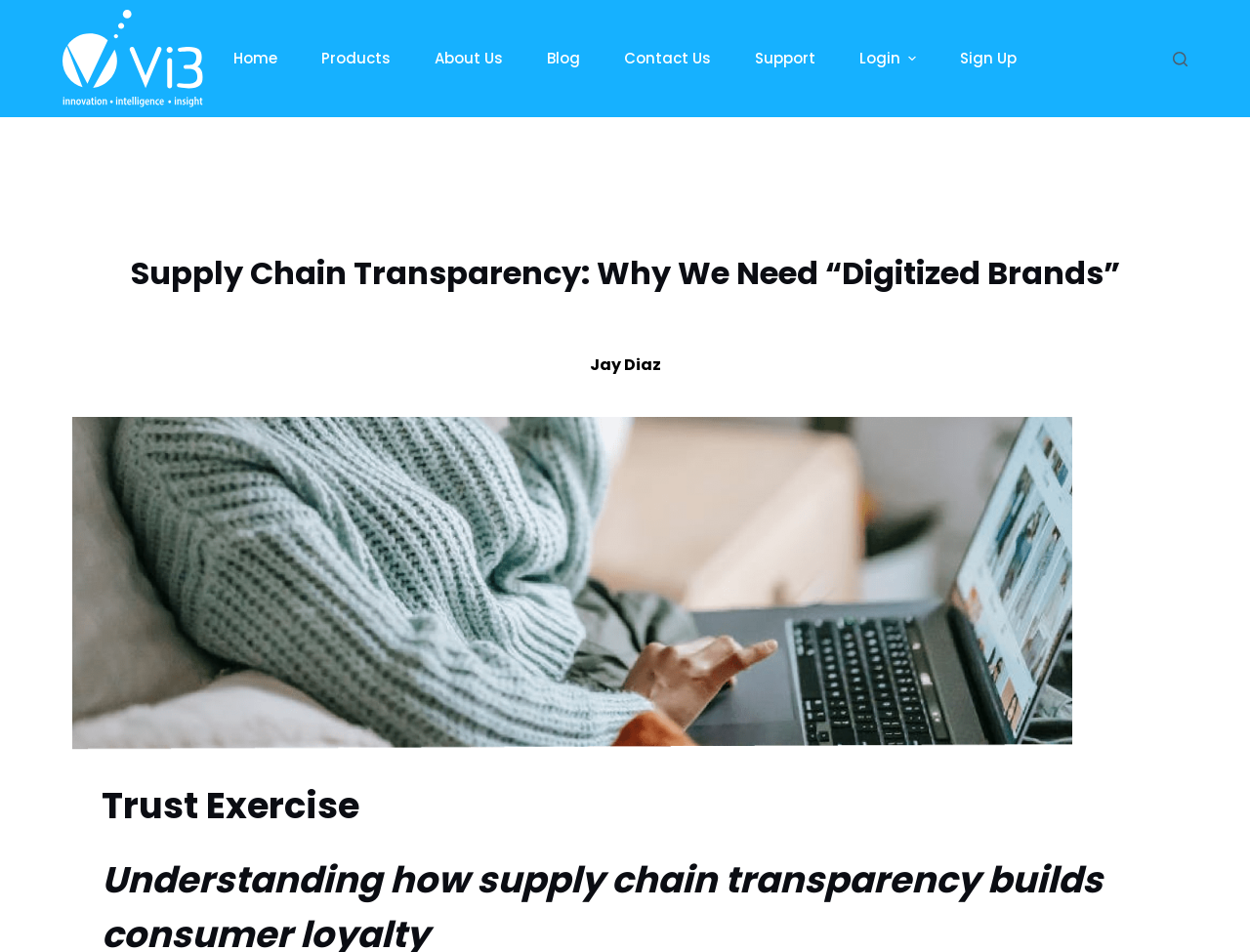For the given element description Skip to content, determine the bounding box coordinates of the UI element. The coordinates should follow the format (top-left x, top-left y, bottom-right x, bottom-right y) and be within the range of 0 to 1.

[0.0, 0.0, 0.031, 0.021]